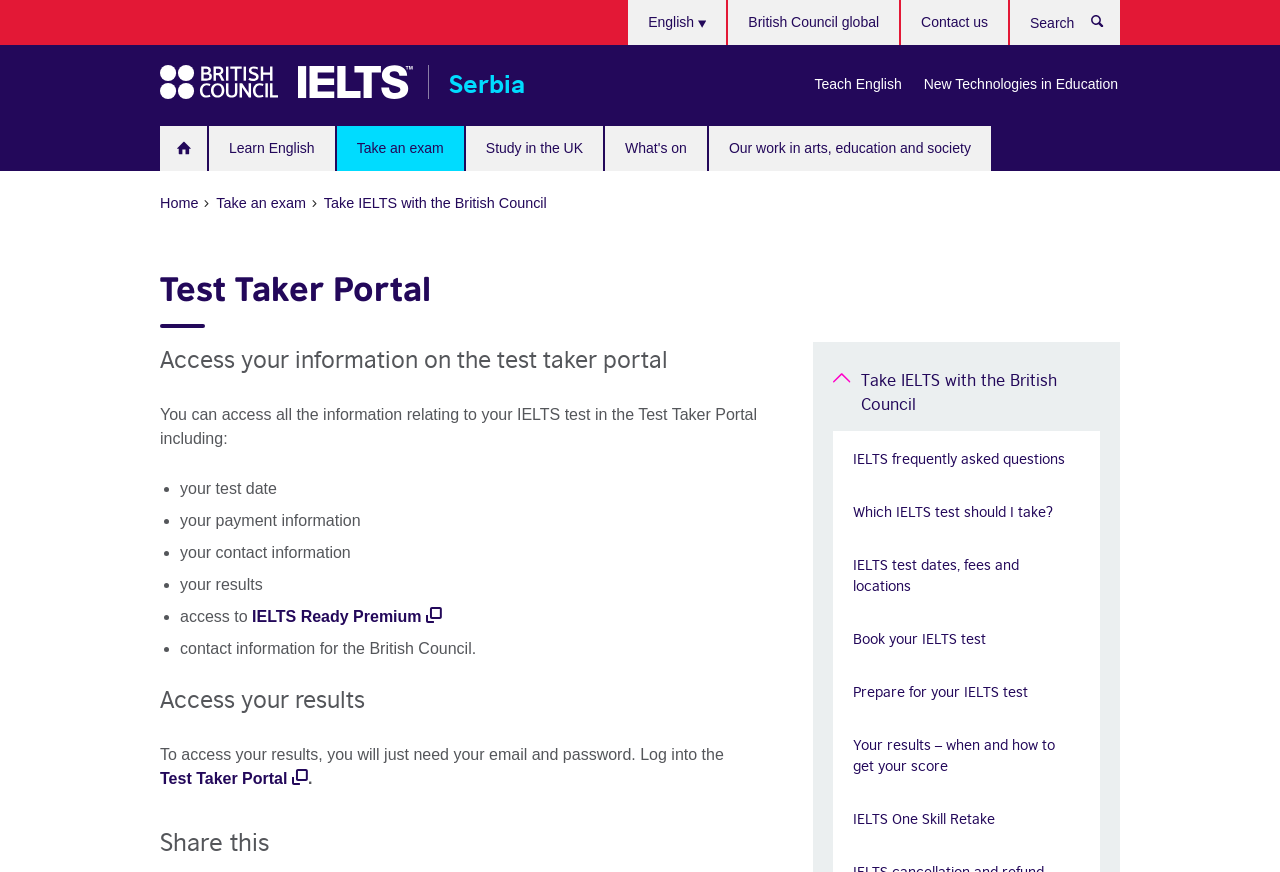What is the purpose of the IELTS Ready Premium?
Answer with a single word or phrase by referring to the visual content.

Access to resources